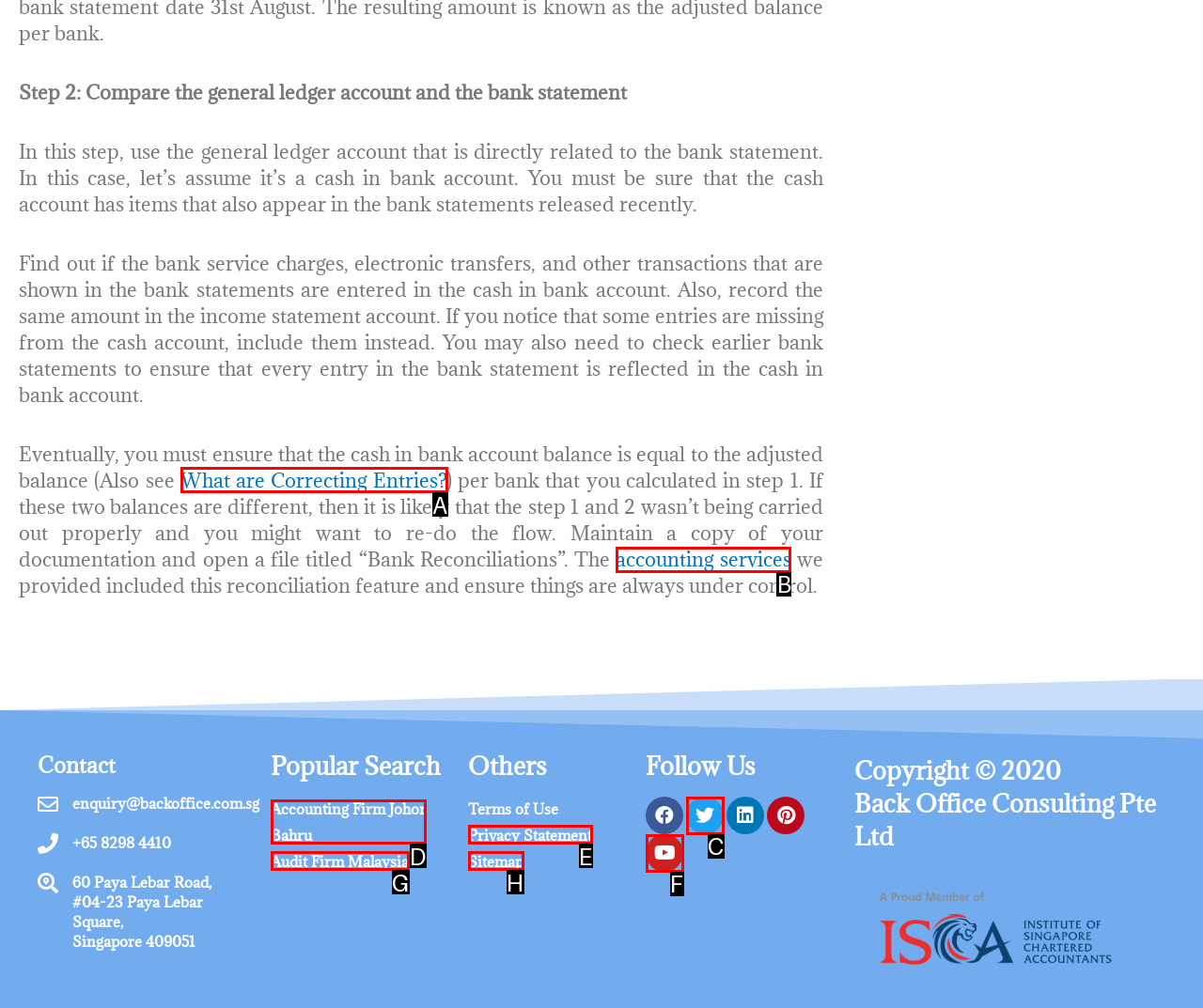Determine which option should be clicked to carry out this task: Click on 'What are Correcting Entries?'
State the letter of the correct choice from the provided options.

A